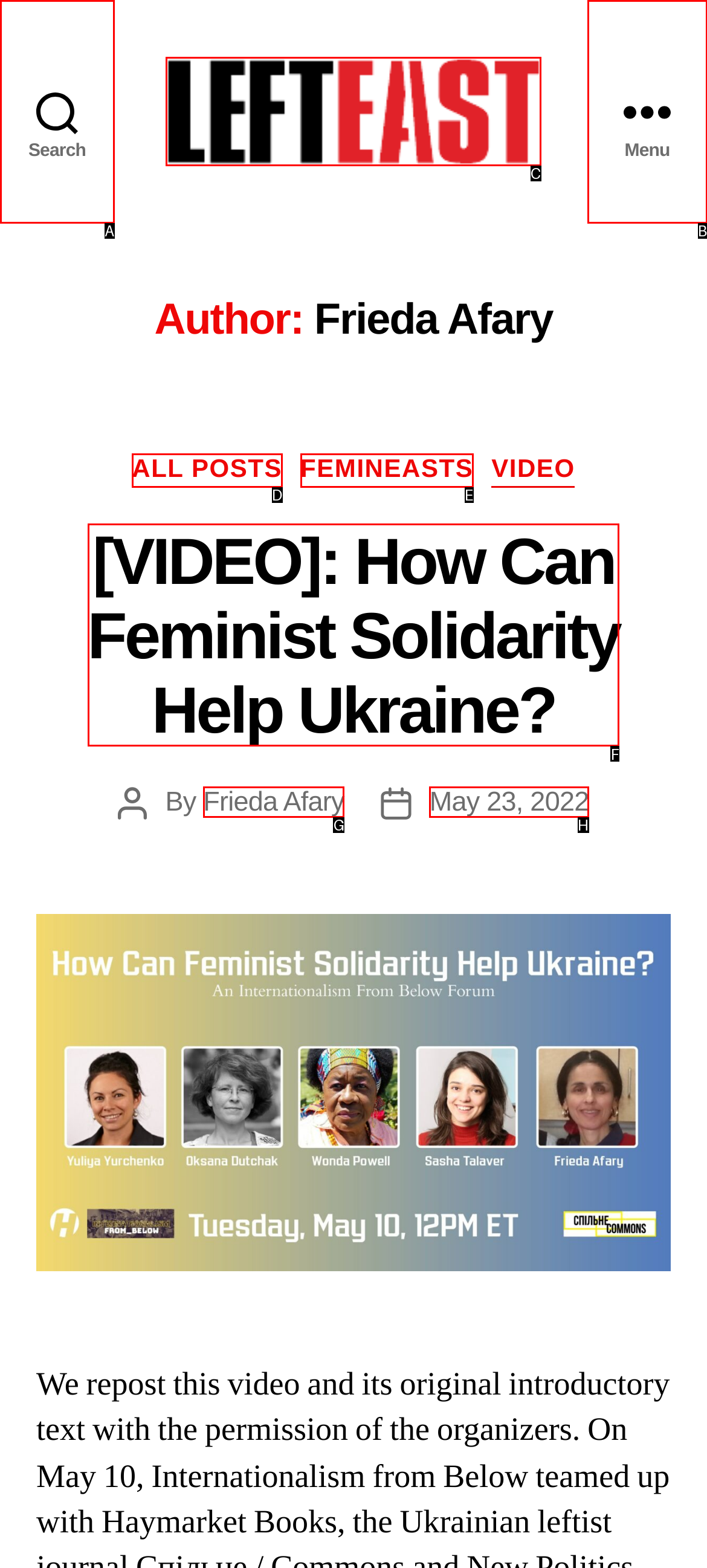For the task: Read the article about feminist solidarity helping Ukraine, tell me the letter of the option you should click. Answer with the letter alone.

F